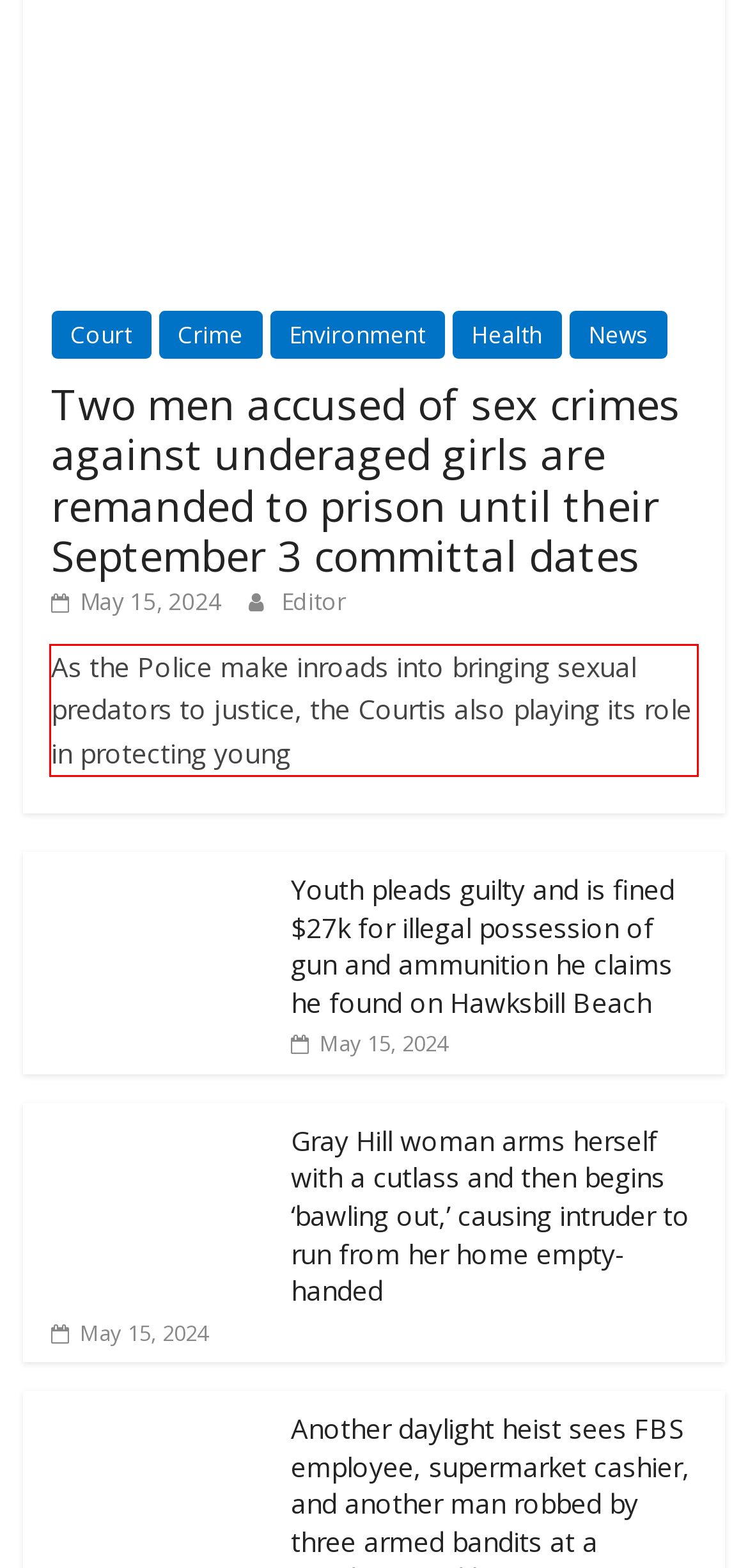Identify the text inside the red bounding box in the provided webpage screenshot and transcribe it.

As the Police make inroads into bringing sexual predators to justice, the Courtis also playing its role in protecting young